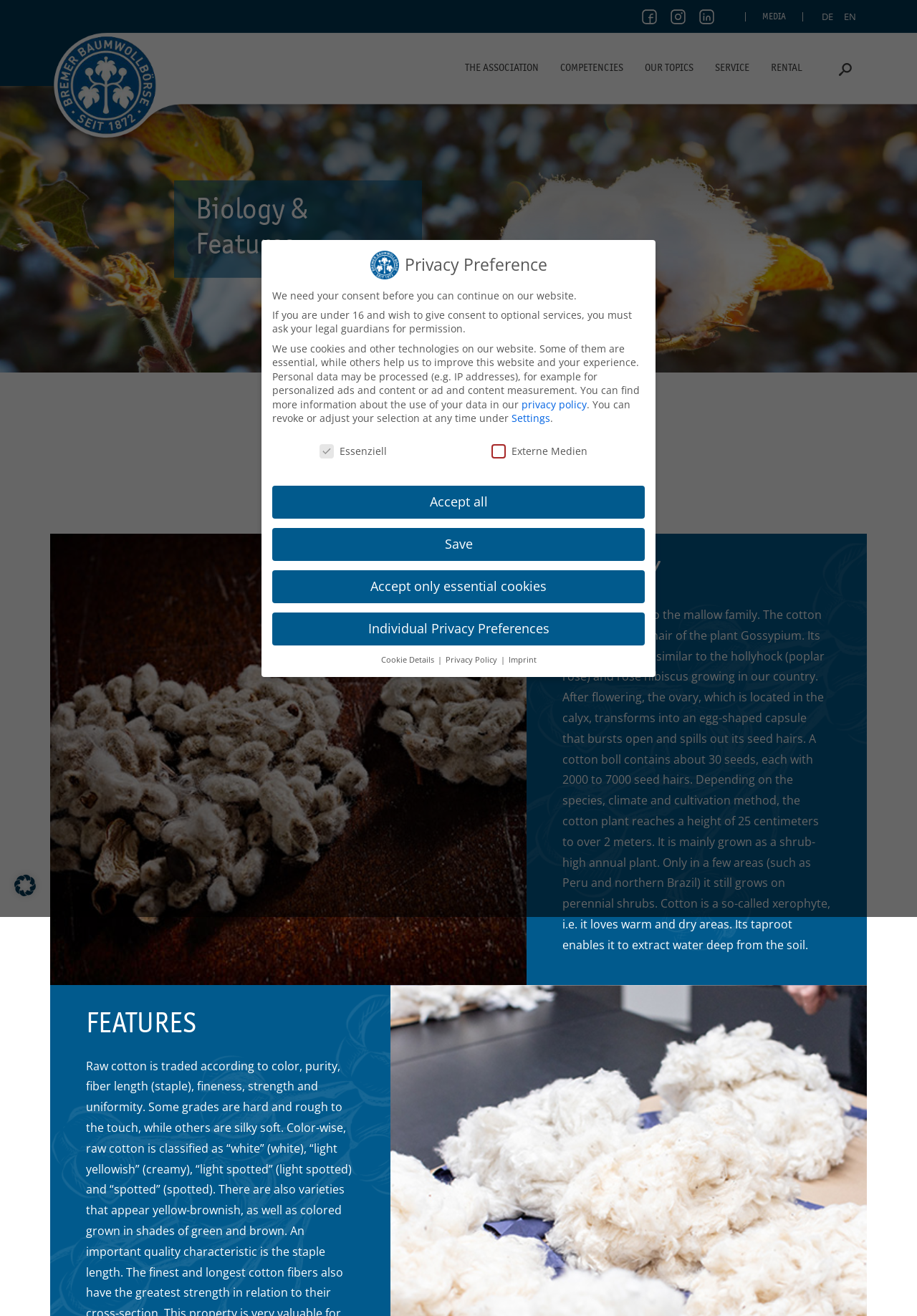Please find and give the text of the main heading on the webpage.

Biology & Features